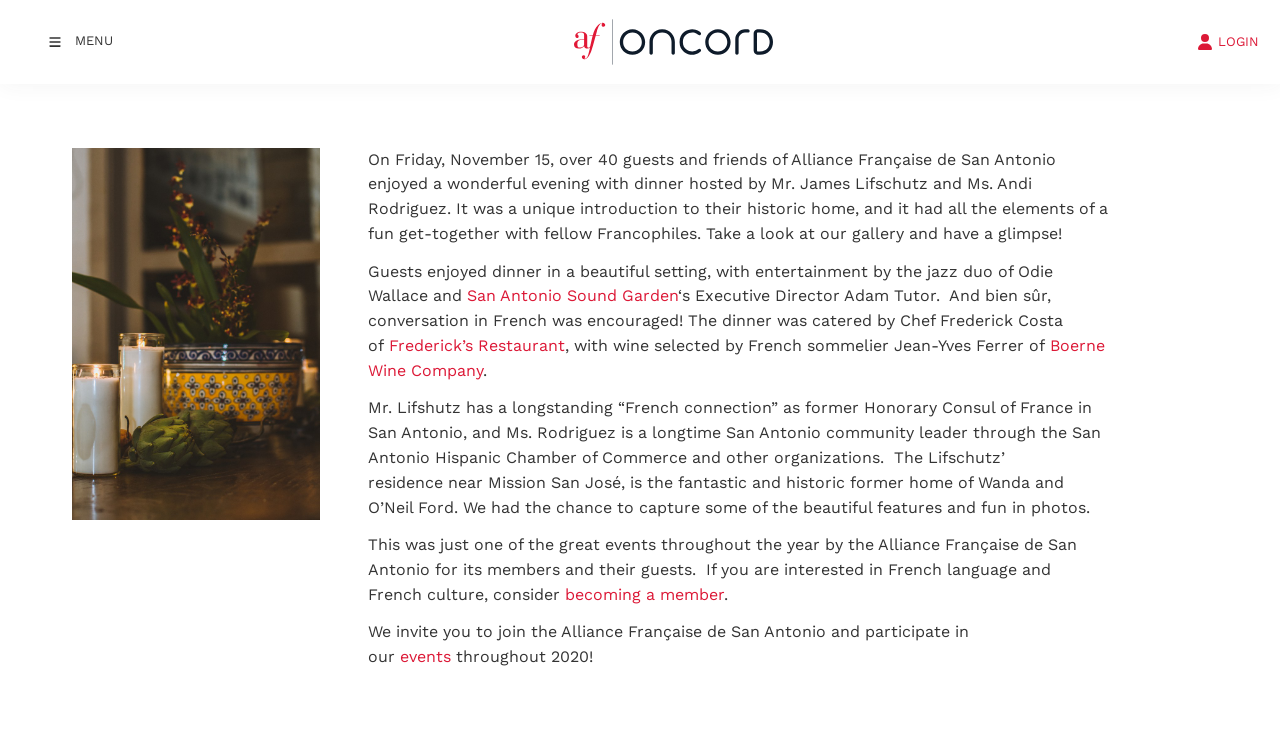Using the provided description Frederick’s Restaurant, find the bounding box coordinates for the UI element. Provide the coordinates in (top-left x, top-left y, bottom-right x, bottom-right y) format, ensuring all values are between 0 and 1.

[0.304, 0.457, 0.441, 0.483]